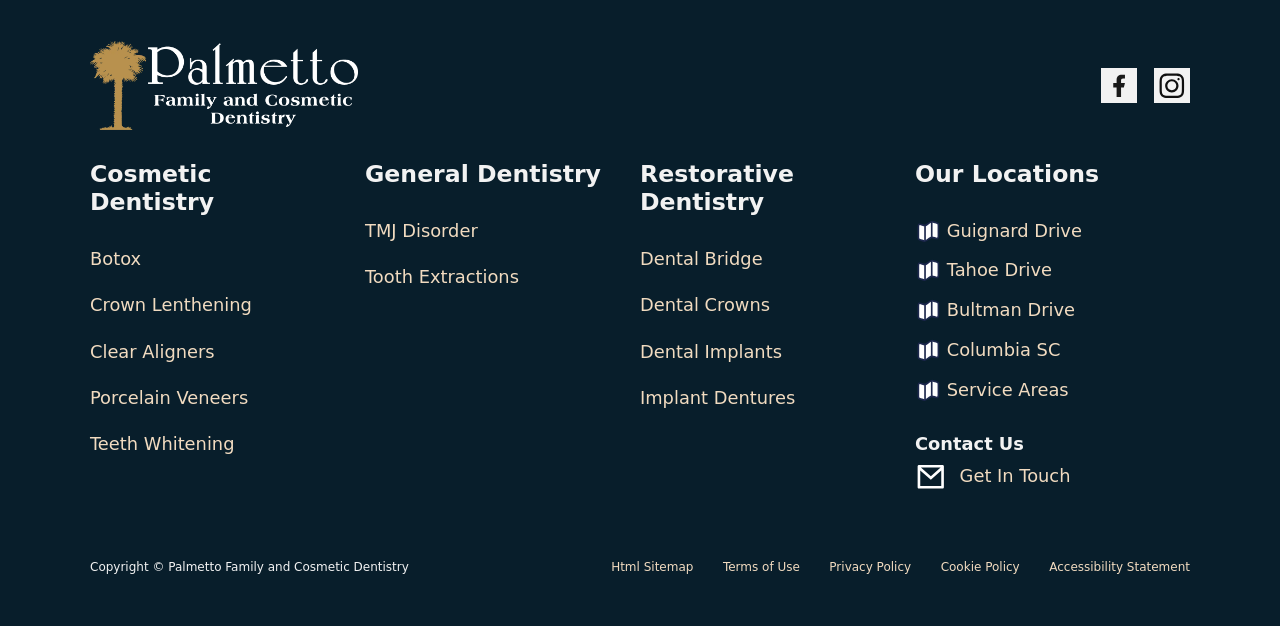What are the three main categories of dentistry services offered?
Respond with a short answer, either a single word or a phrase, based on the image.

Cosmetic, General, and Restorative